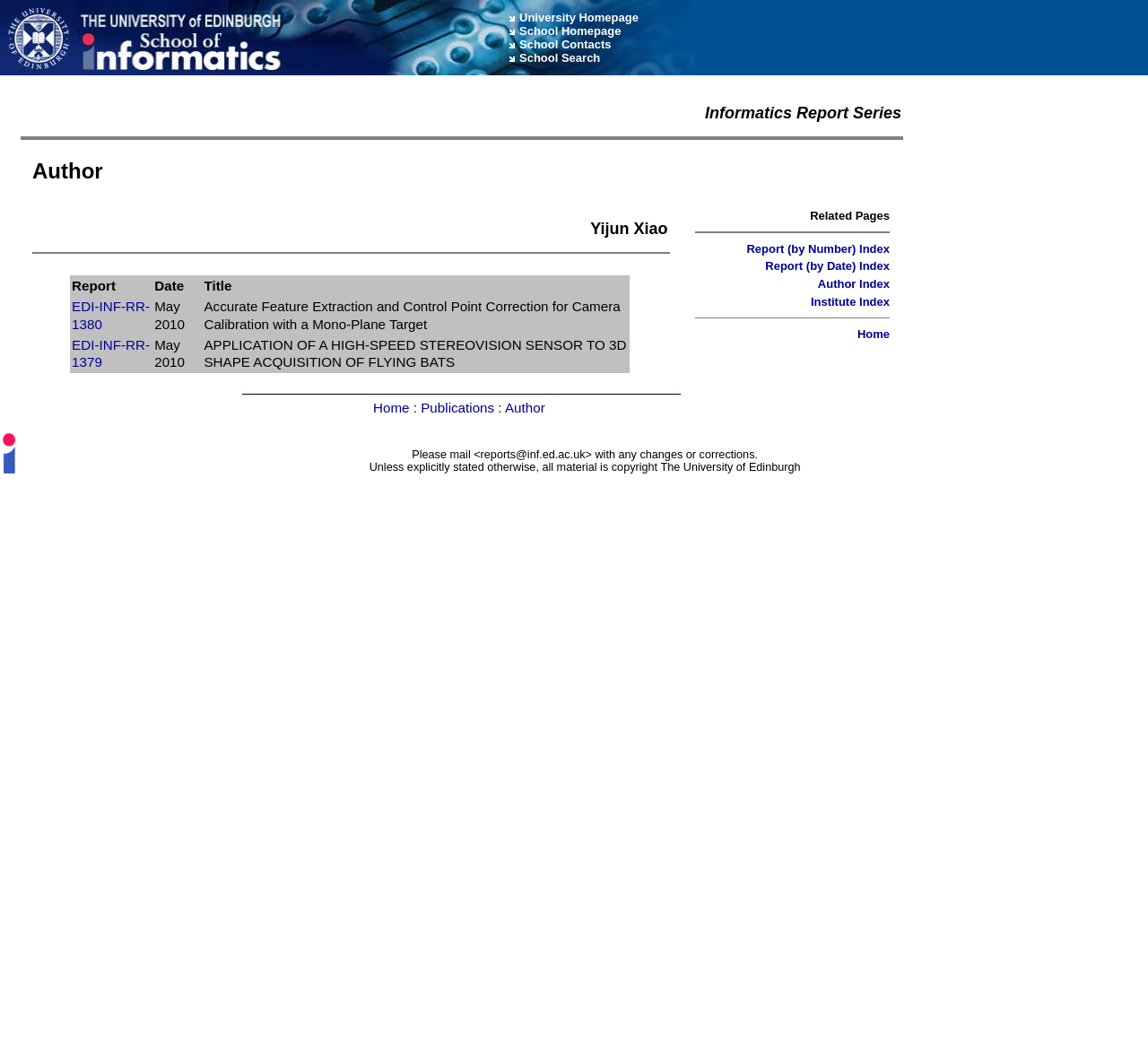What is the author's name?
Using the information from the image, give a concise answer in one word or a short phrase.

Yijun Xiao